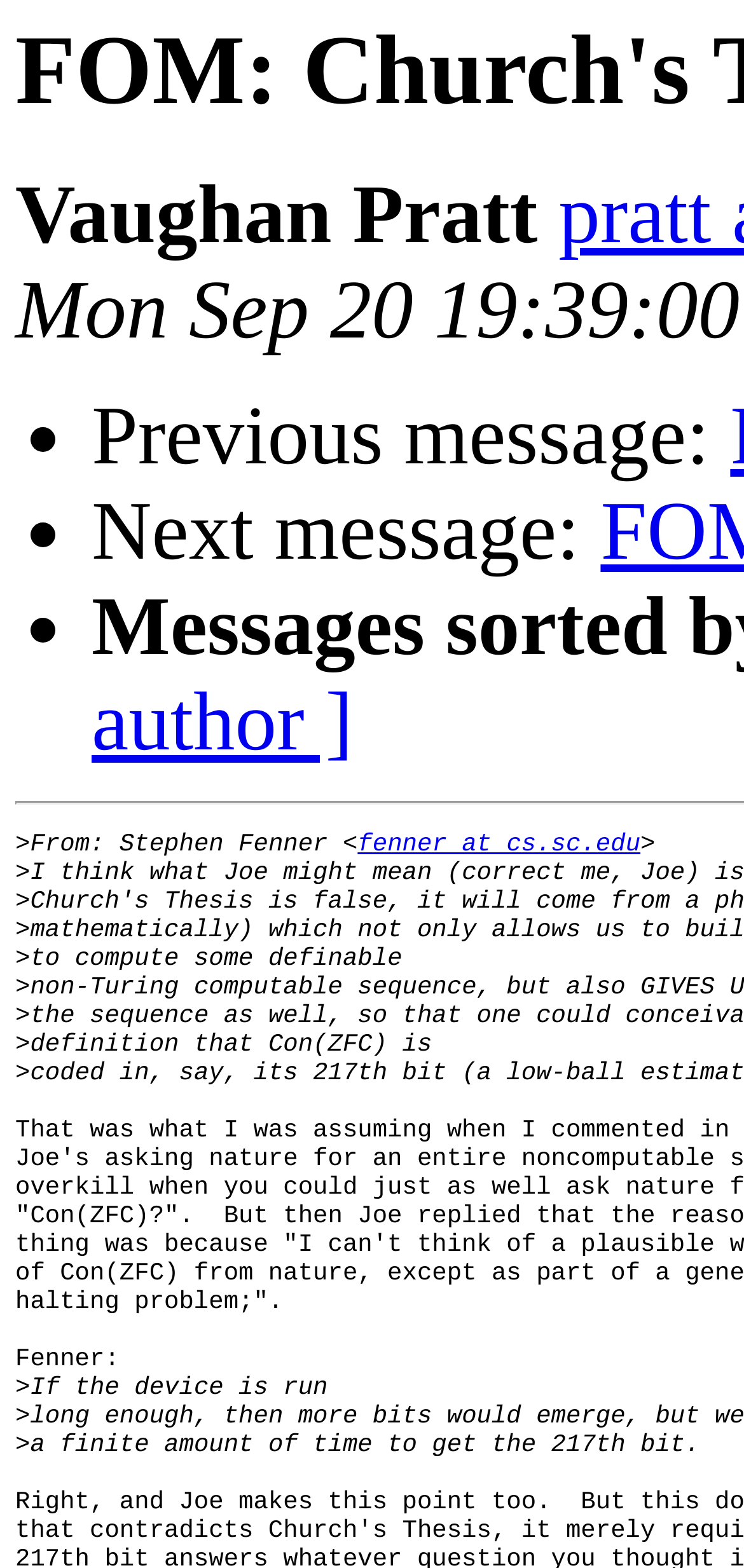What is the email address of the author?
Based on the visual information, provide a detailed and comprehensive answer.

The email address of the author can be found in the 'From:' section, which states 'From: Stephen Fenner <fenner at cs.sc.edu>'. This indicates that the email address of the author is 'fenner at cs.sc.edu'.